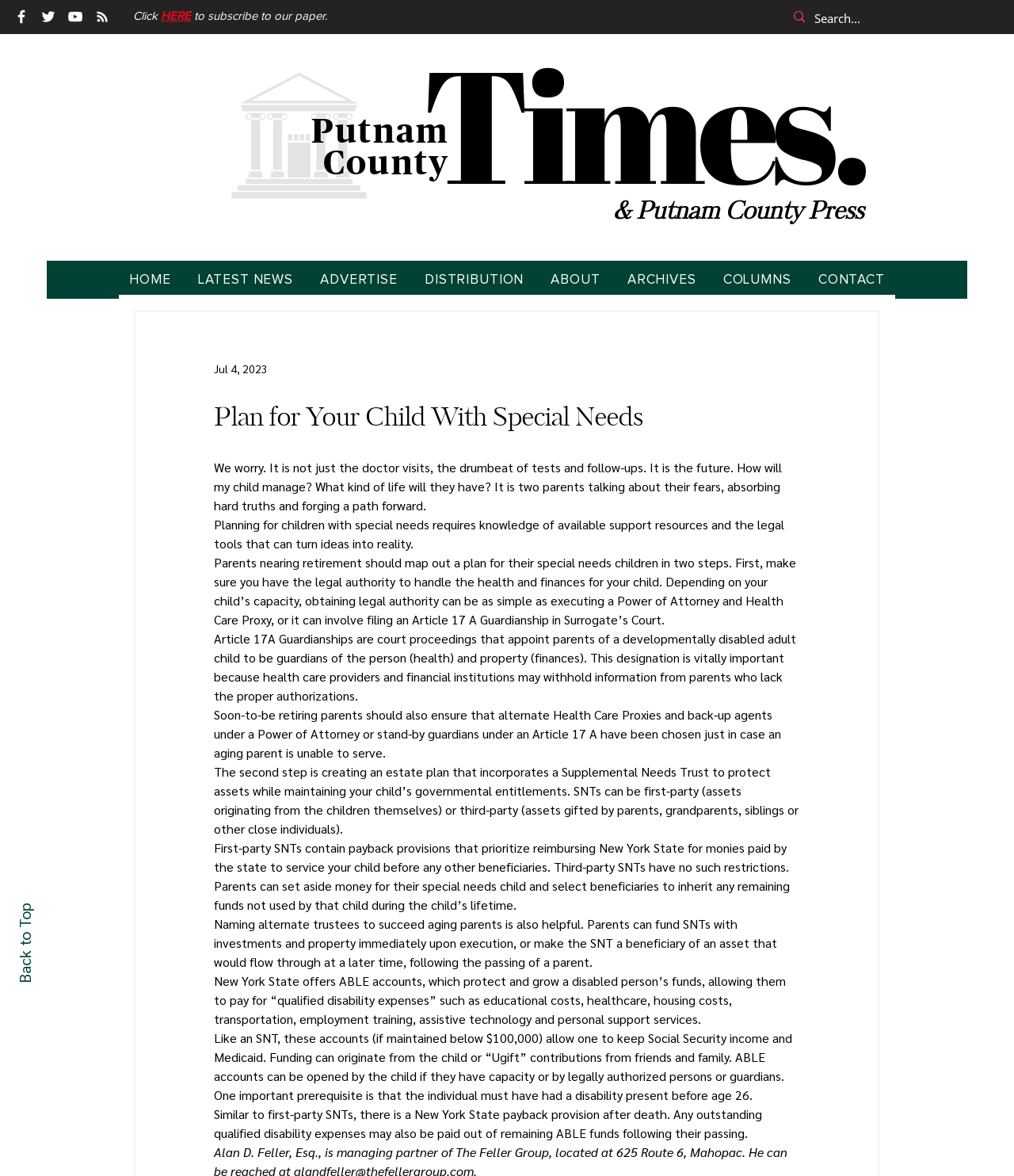Carefully examine the image and provide an in-depth answer to the question: What is the purpose of an Article 17A Guardianship?

I found the answer by reading the StaticText element at [0.211, 0.536, 0.788, 0.598] which explains that Article 17A Guardianships are court proceedings that appoint parents of a developmentally disabled adult child to be guardians of the person (health) and property (finances).